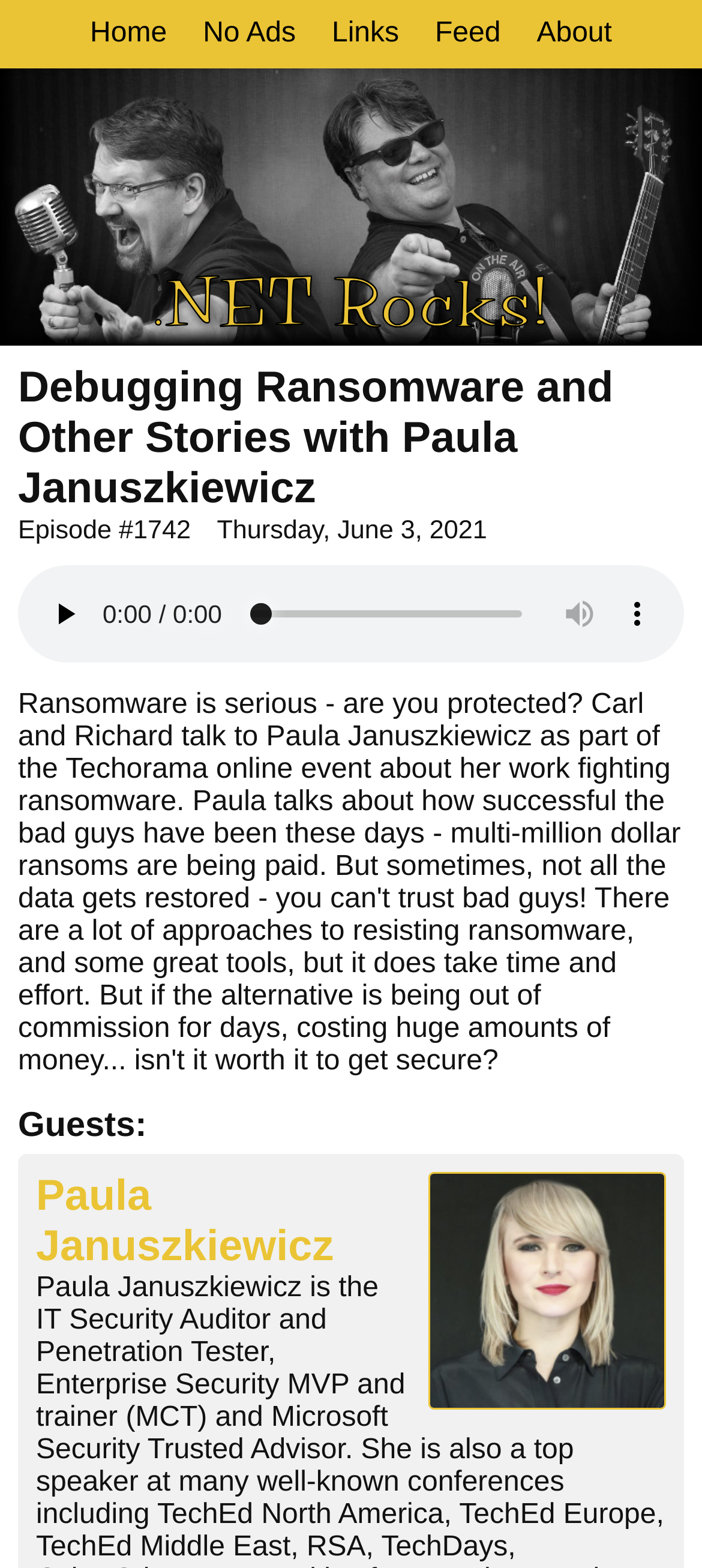Calculate the bounding box coordinates for the UI element based on the following description: "Links". Ensure the coordinates are four float numbers between 0 and 1, i.e., [left, top, right, bottom].

[0.473, 0.011, 0.568, 0.031]